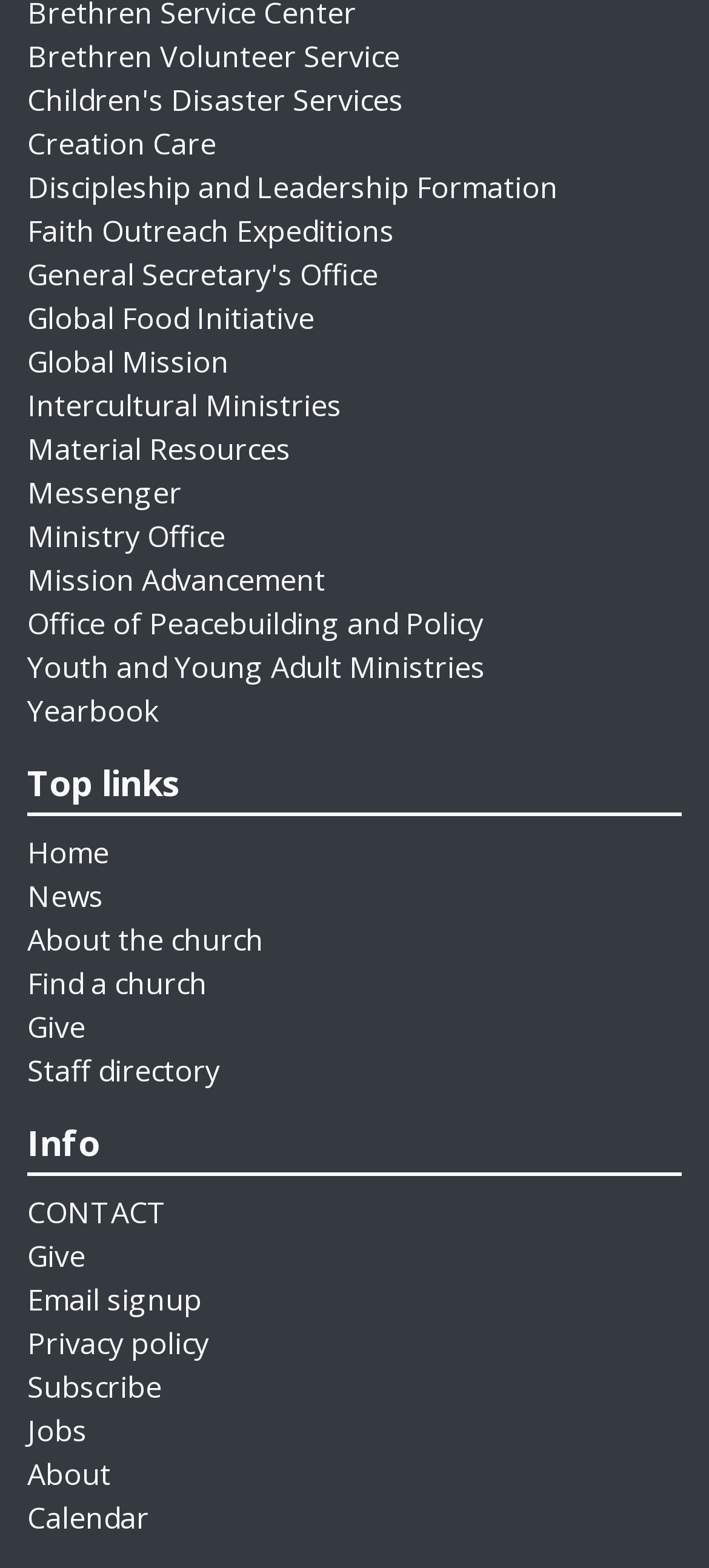Locate the bounding box coordinates for the element described below: "Office of Peacebuilding and Policy". The coordinates must be four float values between 0 and 1, formatted as [left, top, right, bottom].

[0.038, 0.385, 0.682, 0.41]